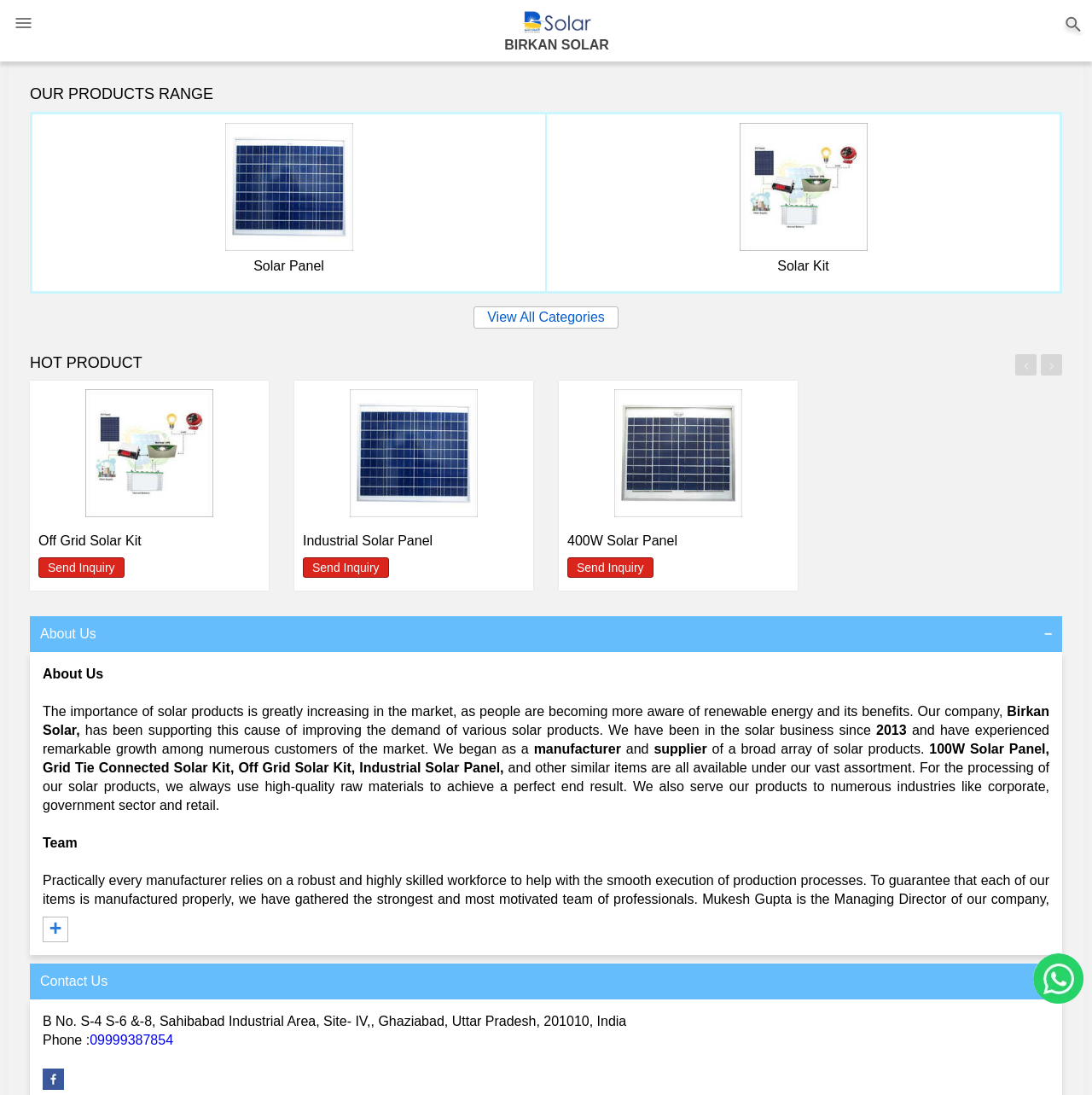Use a single word or phrase to answer the question:
What is the importance of solar products?

Renewable energy and its benefits